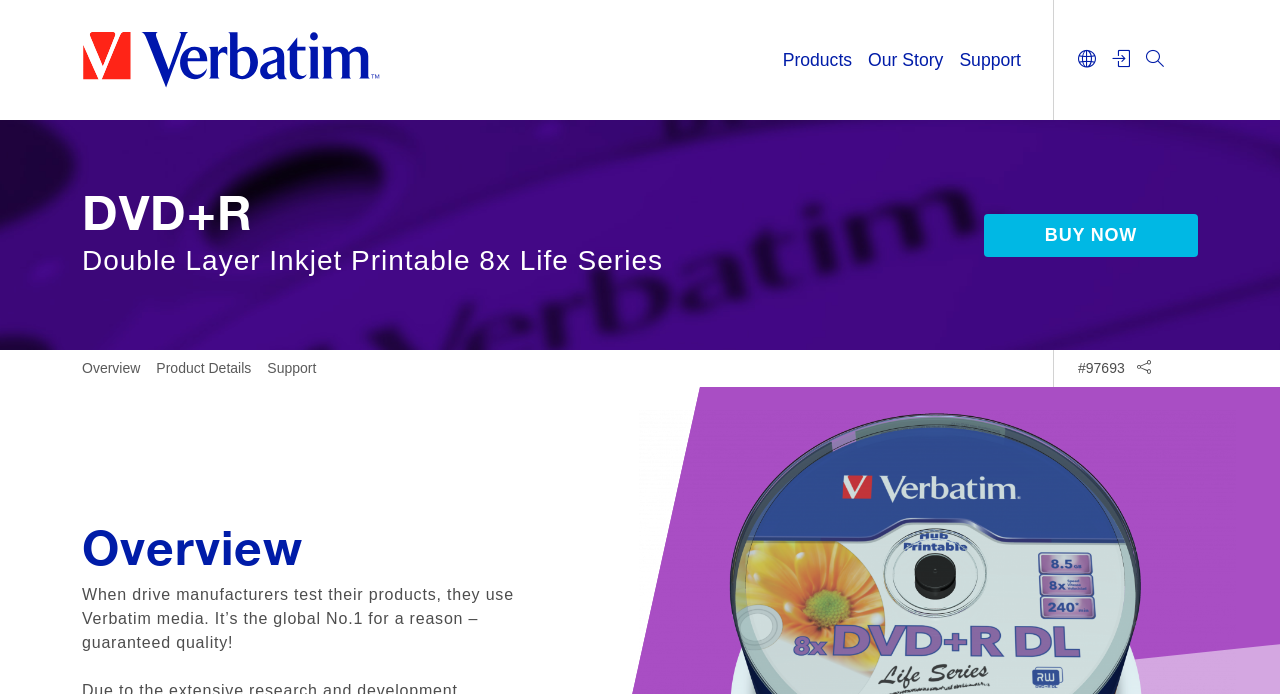What is the purpose of the 'BUY NOW' button?
Provide a one-word or short-phrase answer based on the image.

To buy the product